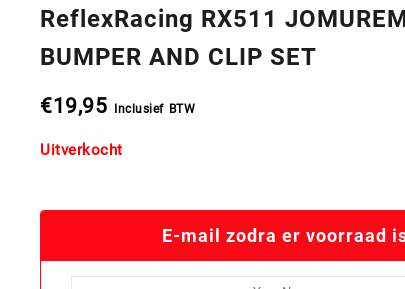Given the content of the image, can you provide a detailed answer to the question?
What is the current availability of the product?

The product is currently sold out, as indicated by the red highlighted text 'Uitverkocht'.